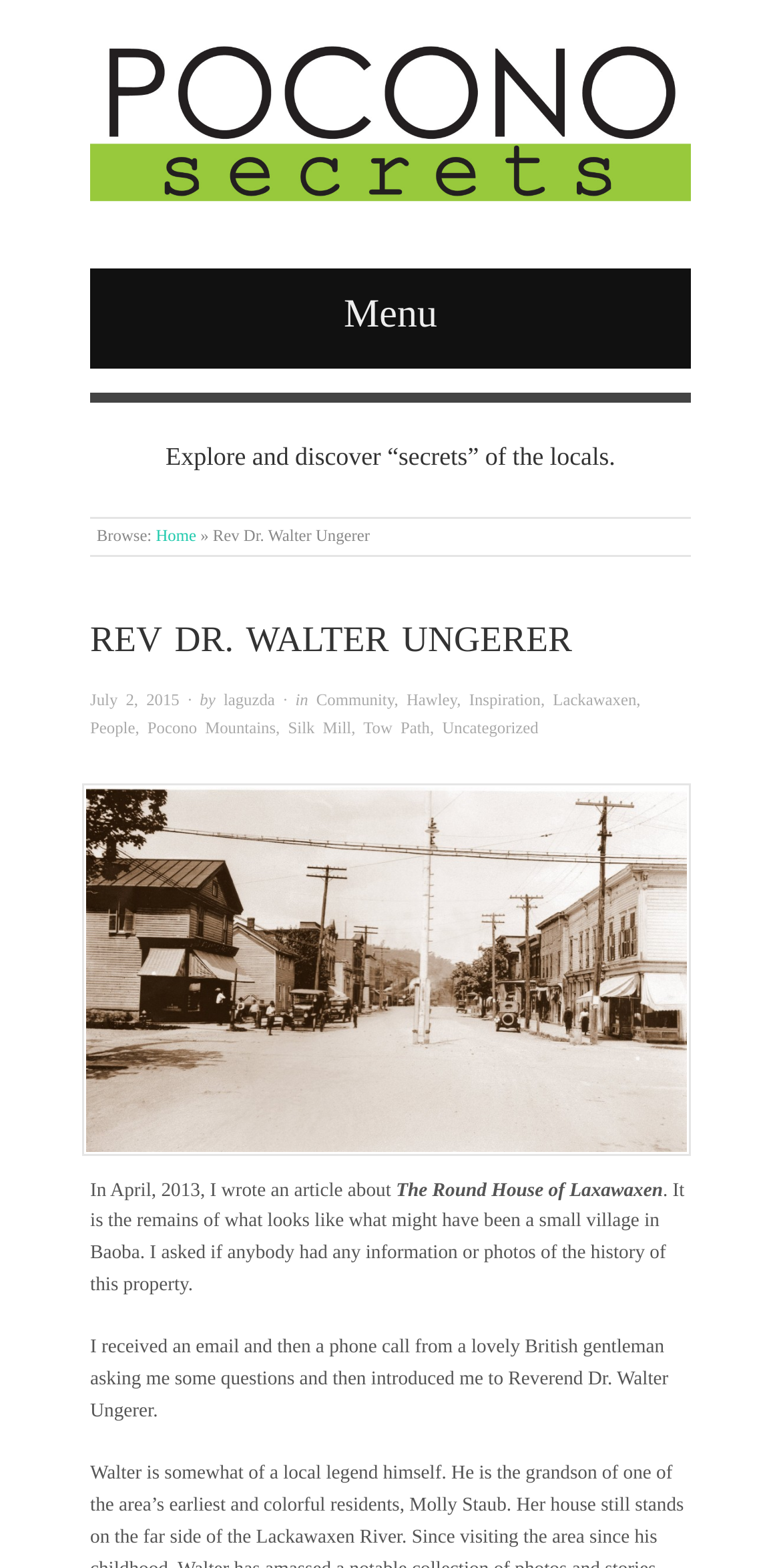Locate the bounding box coordinates of the clickable region necessary to complete the following instruction: "Visit 'Kawerau Web Site – Welcome to Kawerau.org.nz all about Kawerau in the BOP New Zealand'". Provide the coordinates in the format of four float numbers between 0 and 1, i.e., [left, top, right, bottom].

None